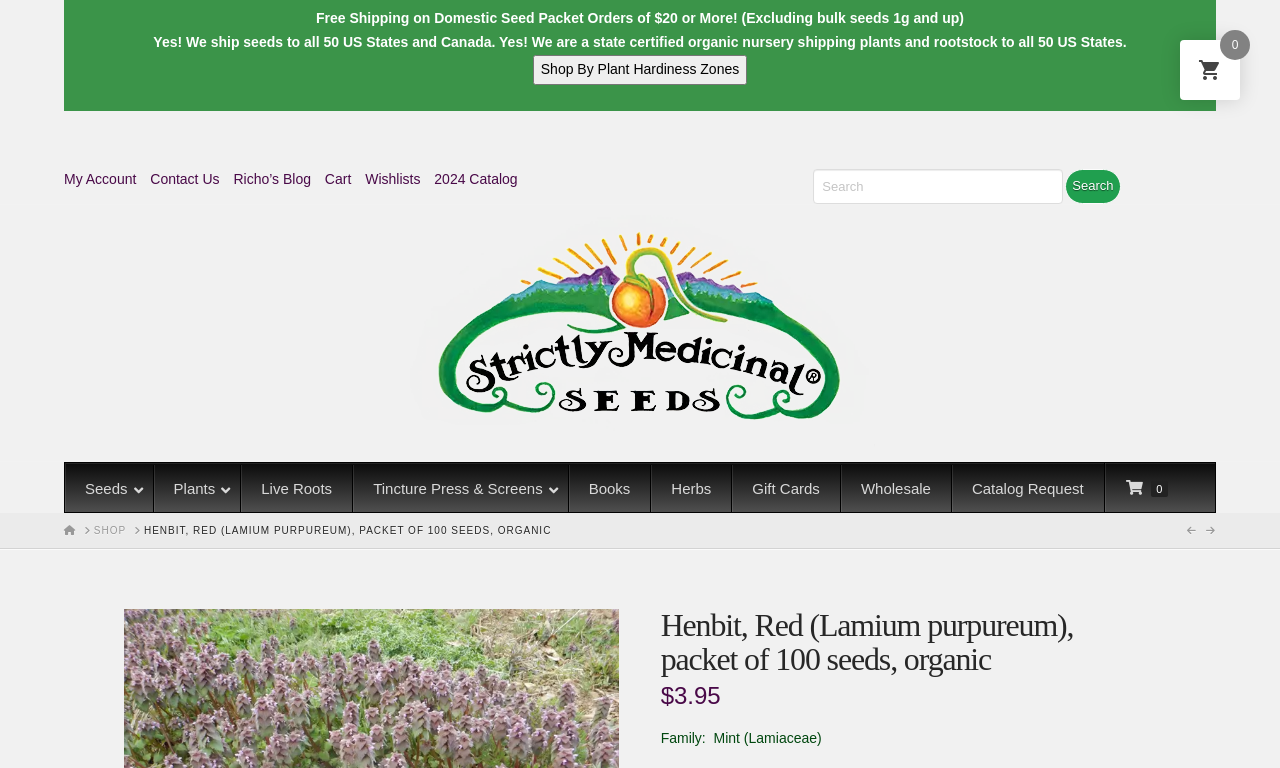Locate the bounding box coordinates of the clickable region necessary to complete the following instruction: "Go to my account". Provide the coordinates in the format of four float numbers between 0 and 1, i.e., [left, top, right, bottom].

[0.05, 0.213, 0.114, 0.253]